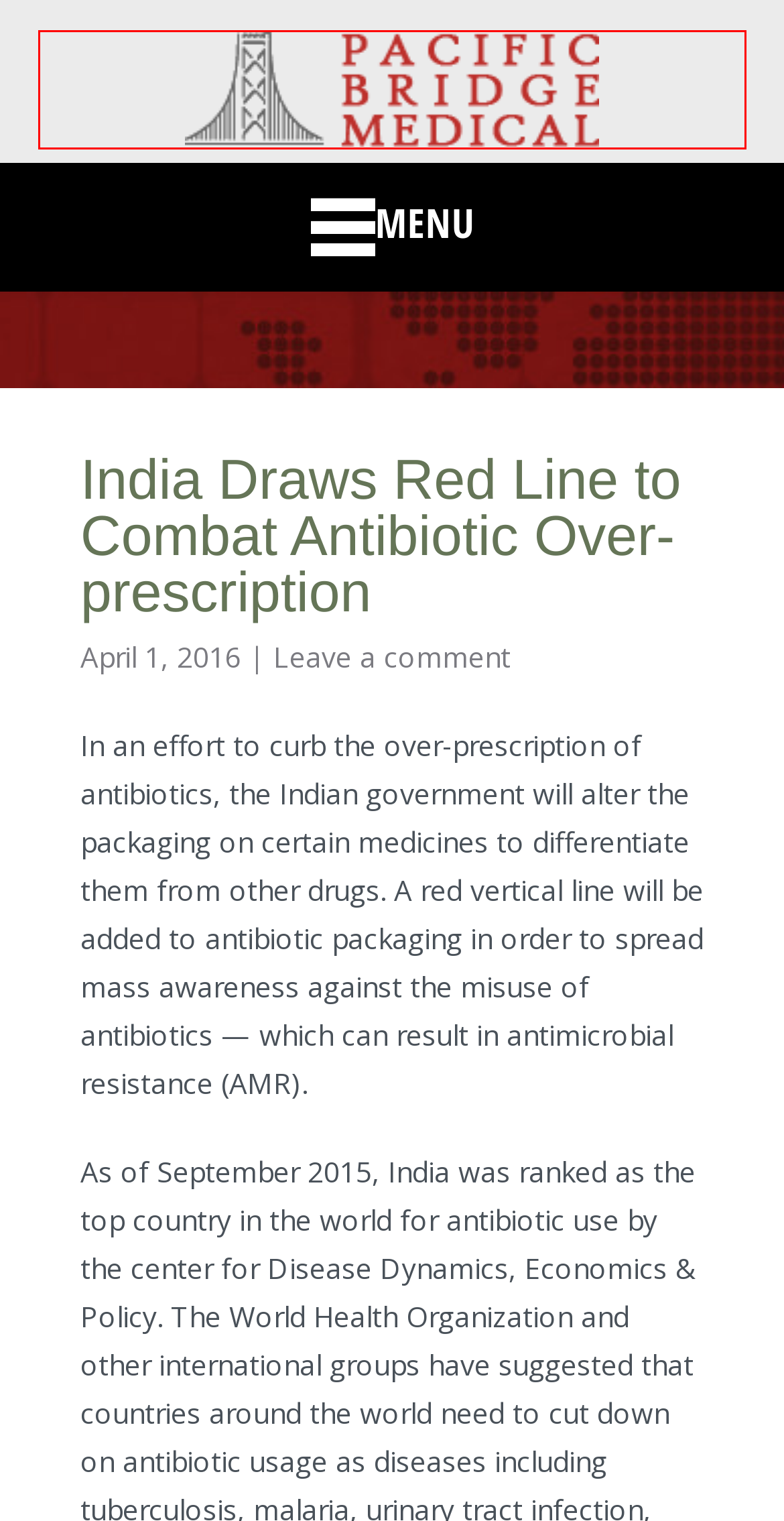Look at the screenshot of the webpage and find the element within the red bounding box. Choose the webpage description that best fits the new webpage that will appear after clicking the element. Here are the candidates:
A. Contact Us - Pacific Bridge Medical
B. Asia Medical Device & Pharmaceutical Consulting - Pacific Bridge Medical
C. Target Asian Markets - Pacific Bridge Medical
D. India’s Smoking Rate Continues To Rise | Resource Center
E. Business Development Services | PBM
F. Resource Center - Pacific Bridge Medical
G. Regulatory Services | PBM
H. Privacy Policy - Pacific Bridge Medical

B